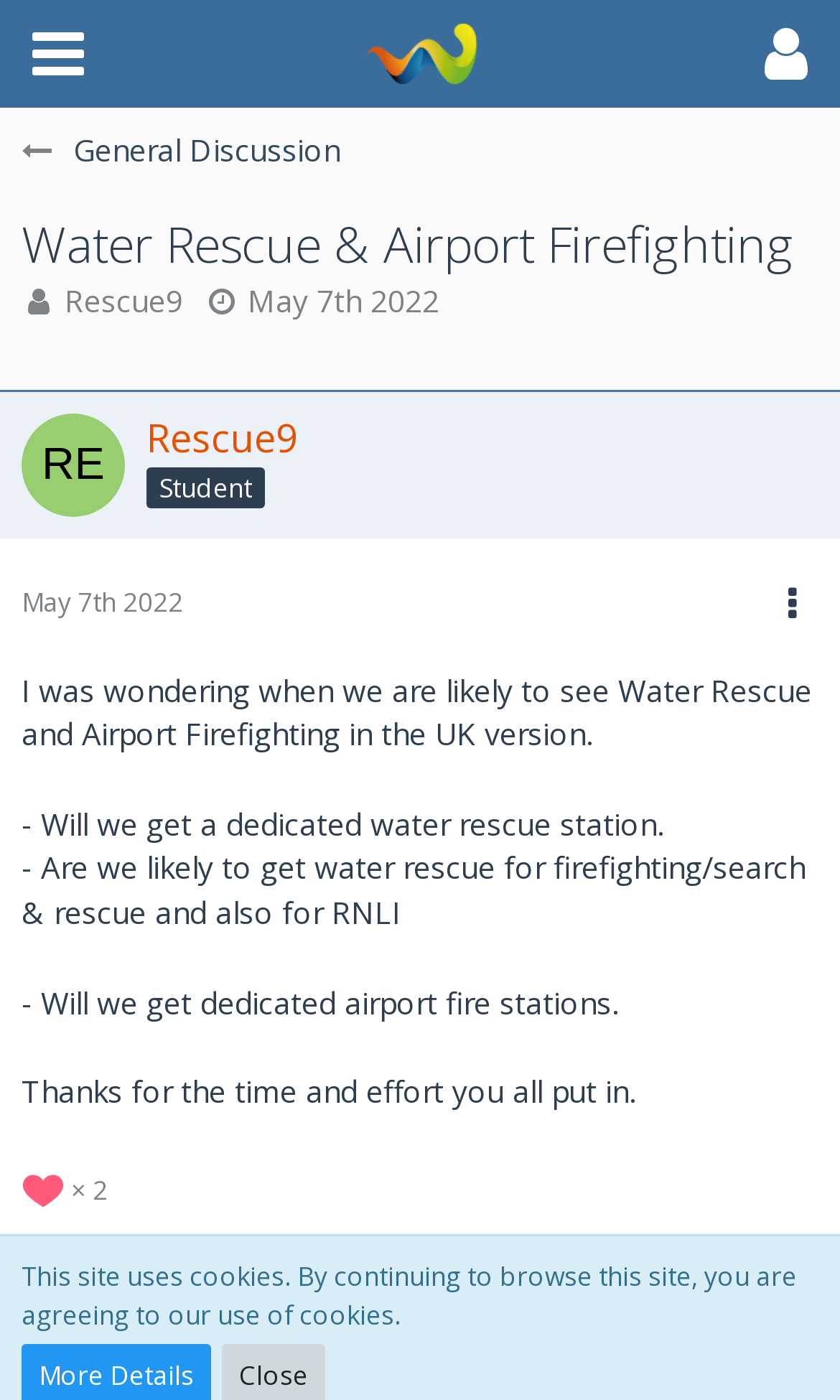Please locate the clickable area by providing the bounding box coordinates to follow this instruction: "View 'VICFire' profile".

[0.174, 0.929, 0.328, 0.964]